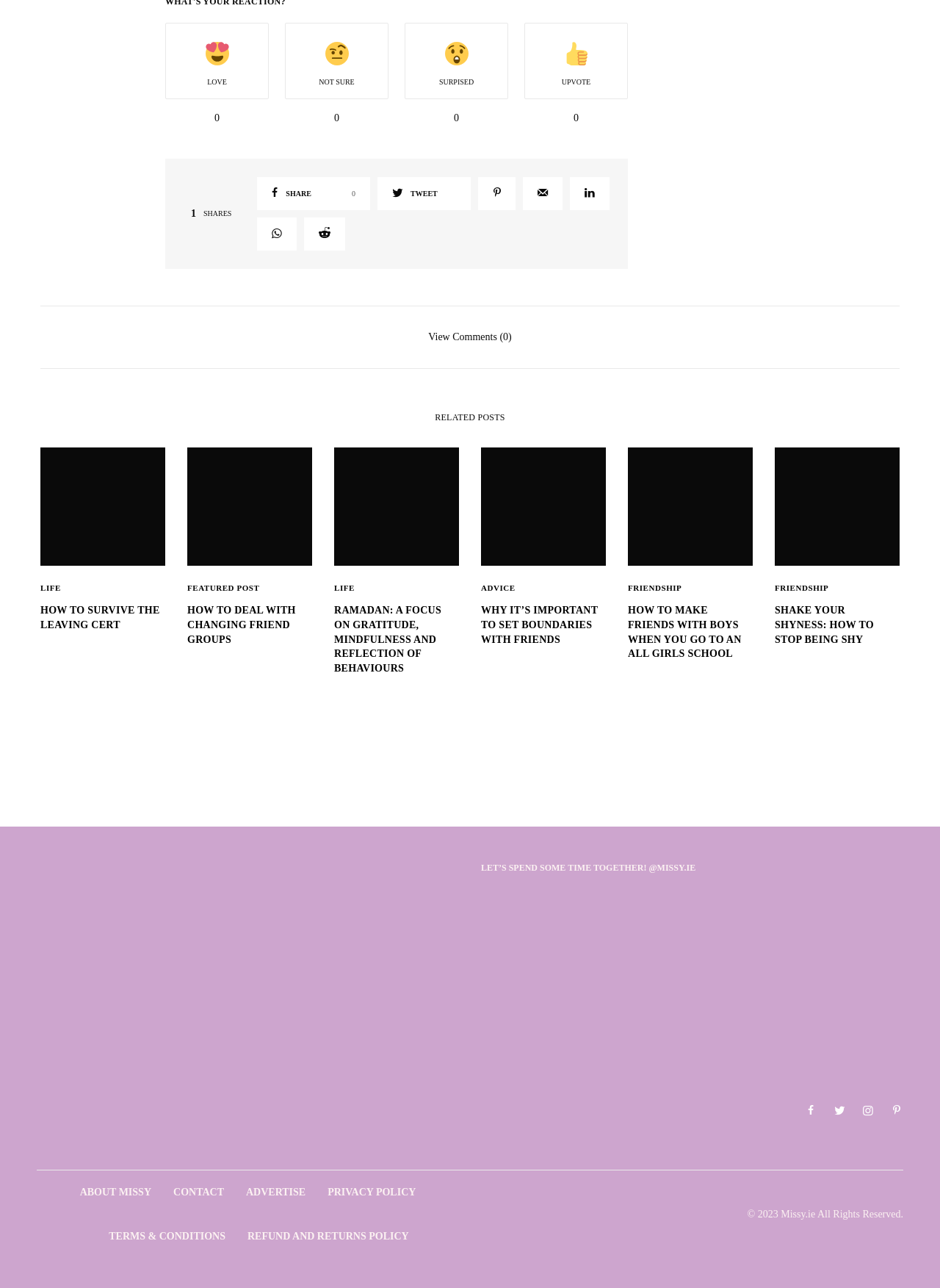Show the bounding box coordinates of the element that should be clicked to complete the task: "Visit the 'Missy.ie' website".

[0.039, 0.834, 0.273, 0.891]